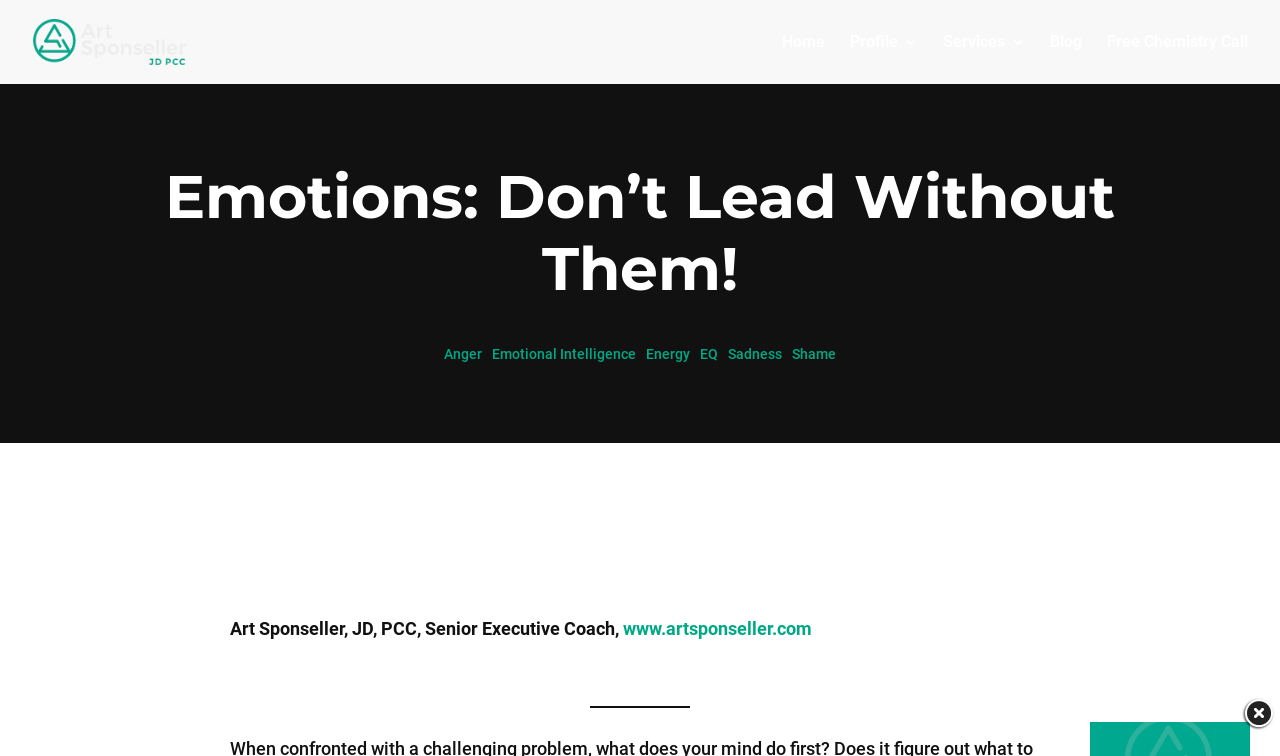How many links are in the top navigation bar?
Please respond to the question with a detailed and informative answer.

I counted the links in the top navigation bar, which are 'Home', 'Profile 3', 'Services 3', 'Blog', and 'Free Chemistry Call', and found that there are 5 links in total.